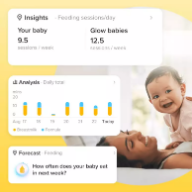Generate an elaborate caption that includes all aspects of the image.

The image showcases a soothing interface from a baby tracking application designed for new parents. In the foreground, a joyful parent plays with their baby, highlighting the warm, nurturing relationship that the app aims to support. The app interface includes key insights and analytics, such as the average feeding sessions per day for the user’s baby (9.5 sessions) and a comparison for other babies (12.5 sessions). 

Below, there is a daily analysis graph that visualizes feeding times and patterns. The app also features a forecast section, inviting parents to predict their baby's feeding schedule for the upcoming week, encouraging proactive planning for their baby's needs. The overall design utilizes soft colors and friendly imagery, emphasizing both functionality and an engaging user experience.